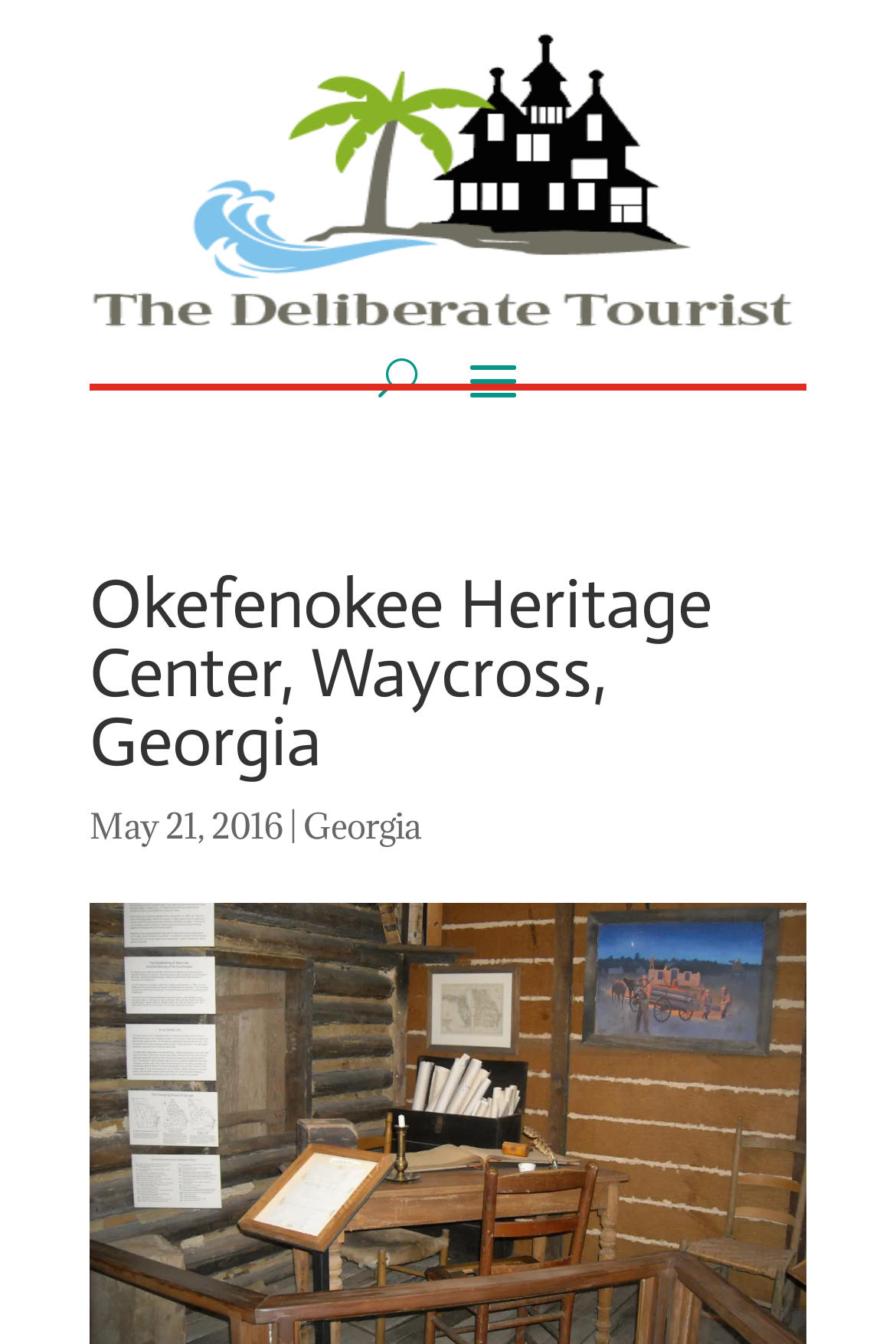Please identify the primary heading on the webpage and return its text.

Okefenokee Heritage Center, Waycross, Georgia